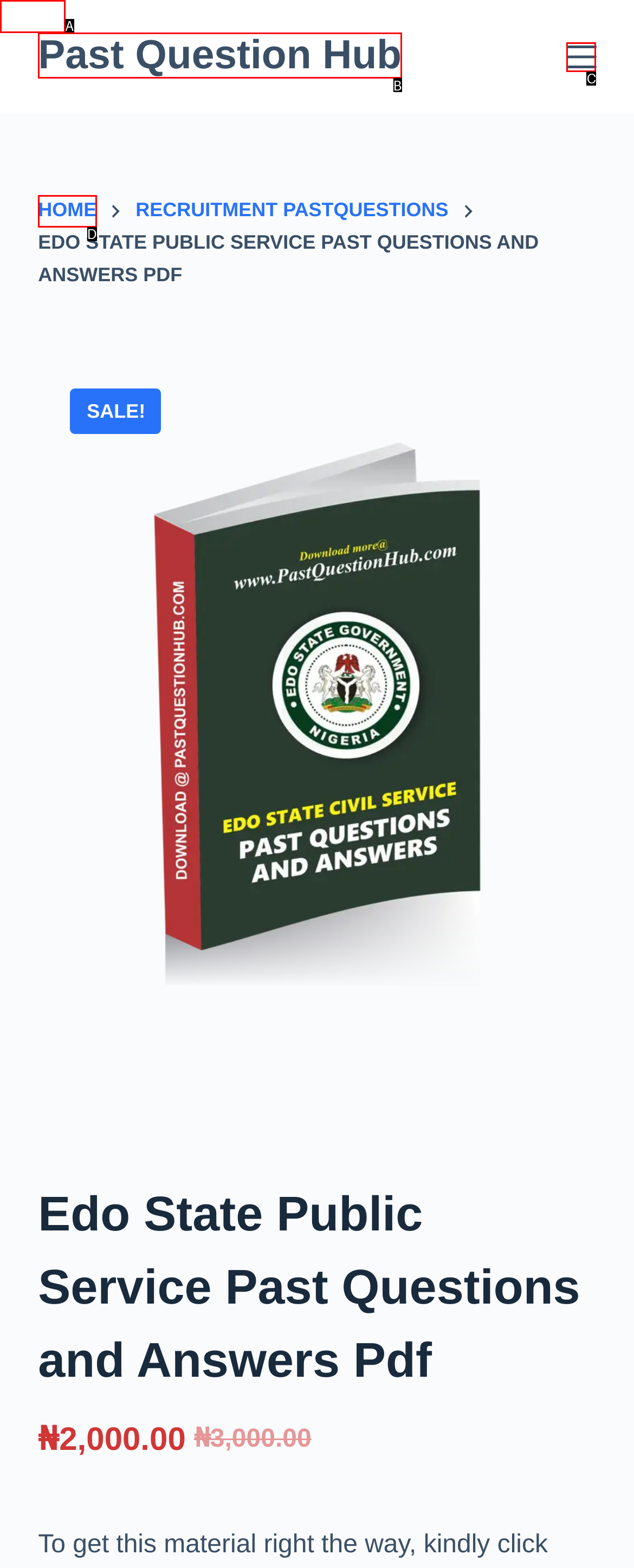Given the description: Home
Identify the letter of the matching UI element from the options.

D